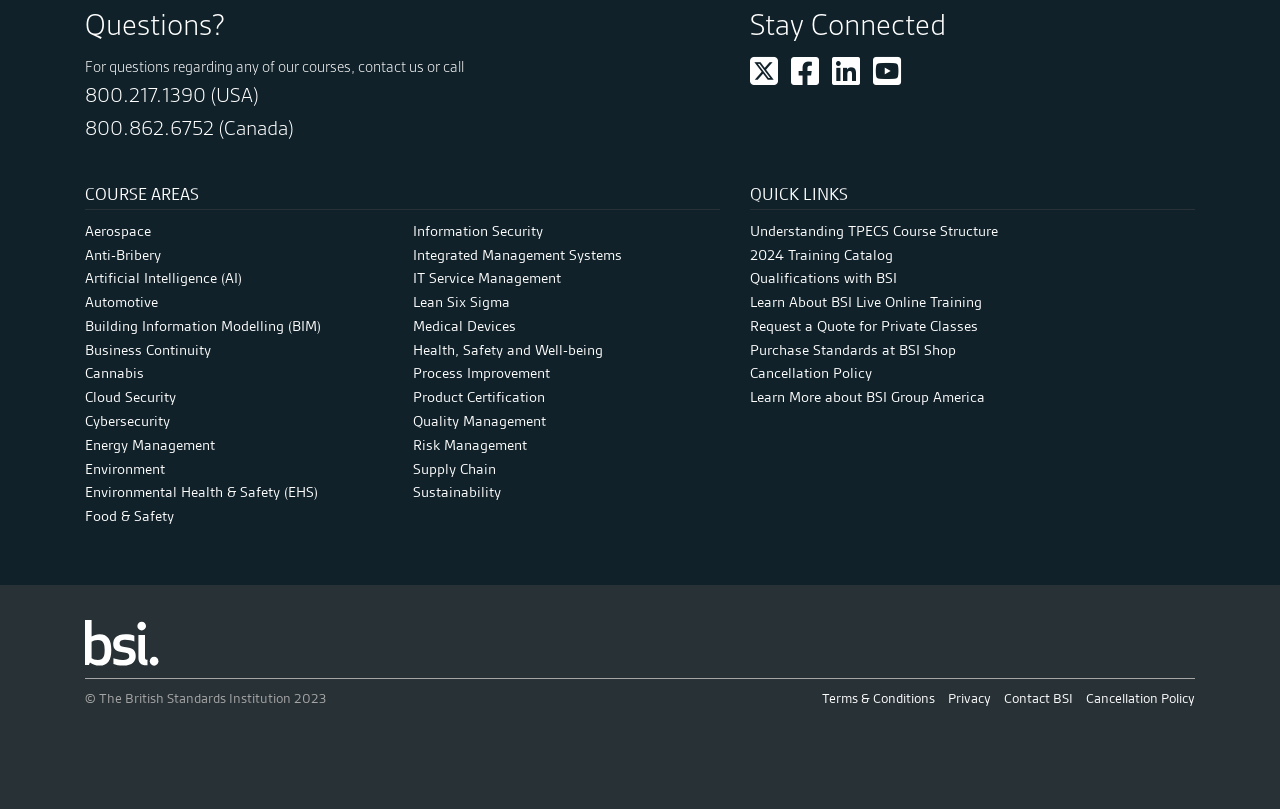Please locate the bounding box coordinates of the element that should be clicked to achieve the given instruction: "View 2024 Training Catalog".

[0.586, 0.302, 0.698, 0.327]